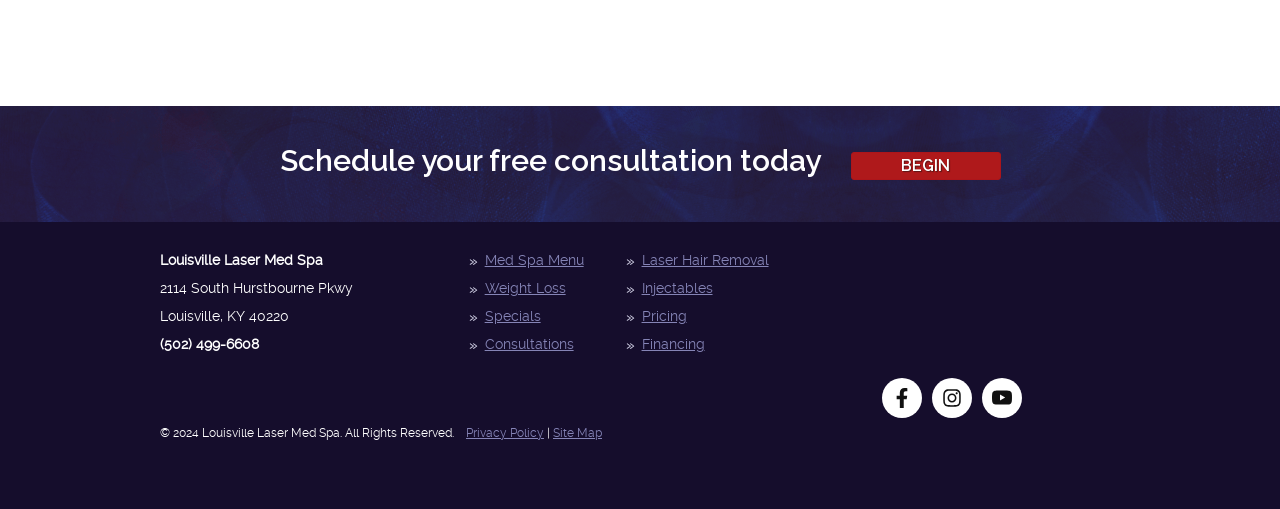Analyze the image and answer the question with as much detail as possible: 
What is the copyright information of the webpage?

The copyright information of the webpage can be found in the LayoutTable section of the webpage, specifically in the StaticText element with the text '2024 Louisville Laser Med Spa. All Rights Reserved.'.